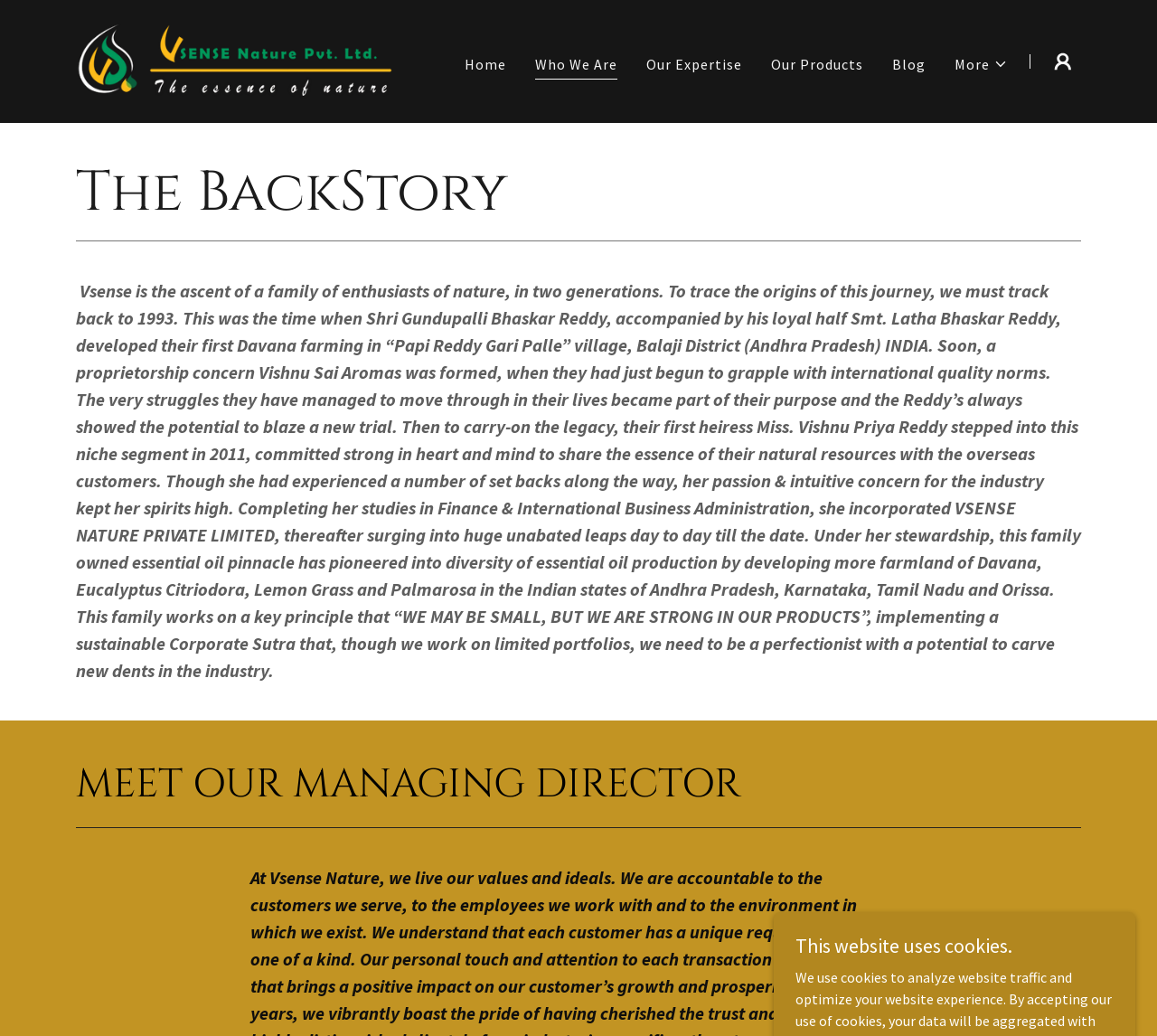What is the principle of the company?
Please respond to the question with a detailed and thorough explanation.

The text mentions that the company works on a key principle that 'WE MAY BE SMALL, BUT WE ARE STRONG IN OUR PRODUCTS', which means they focus on being perfectionists in their limited portfolios.